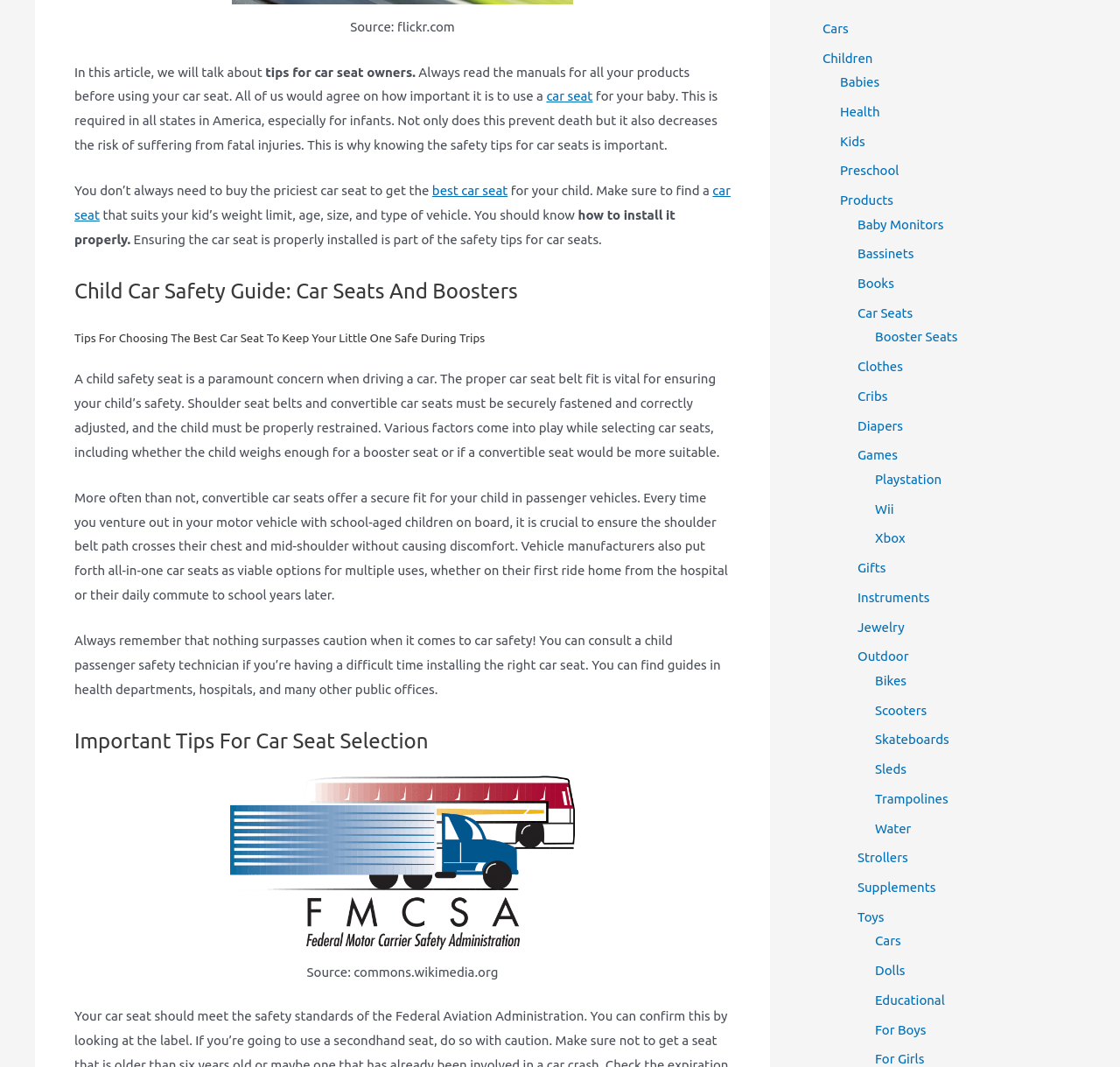Identify the bounding box of the HTML element described here: "car seat". Provide the coordinates as four float numbers between 0 and 1: [left, top, right, bottom].

[0.488, 0.083, 0.529, 0.097]